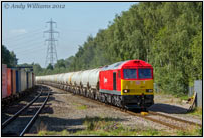What is the direction of the 4L68 train?
Refer to the image and answer the question using a single word or phrase.

Waiting to cross